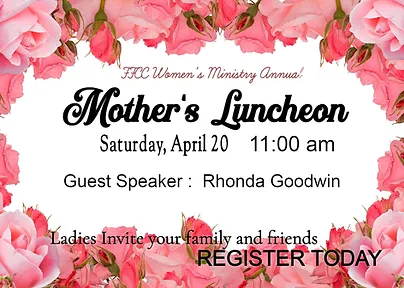Who is the featured guest speaker at the event?
Look at the image and respond with a single word or a short phrase.

Rhonda Goodwin